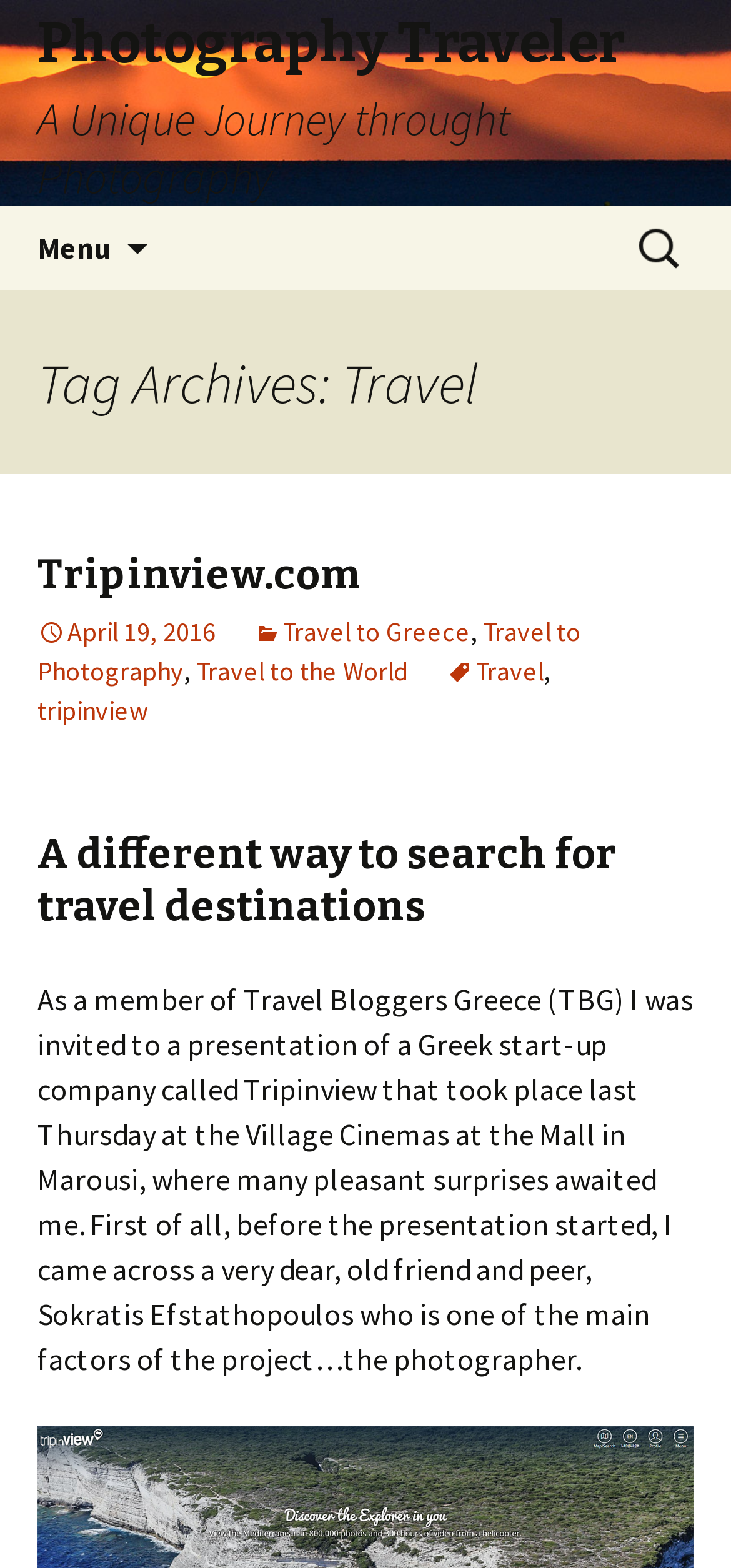Provide an in-depth caption for the elements present on the webpage.

The webpage is about travel and photography, with a focus on a unique journey through photography. At the top, there is a prominent link with a heading that reads "Photography Traveler A Unique Journey through Photography". Below this, there is a menu button on the left and a "Skip to content" link on the right. A search bar is located on the top right corner, accompanied by a "Search for:" label.

The main content of the page is divided into sections. The first section has a heading that reads "Tag Archives: Travel". Below this, there is a header section with a heading that reads "Tripinview.com", which contains several links and a time stamp. The links include "Tripinview.com", "Travel to Greece", "Travel to Photography", "Travel to the World", and "Travel", each with an accompanying icon. There is also a comma-separated list of links.

The next section has a heading that reads "A different way to search for travel destinations". Below this, there is a block of text that describes a presentation of a Greek start-up company called Tripinview, which took place at the Village Cinemas at the Mall in Marousi. The text mentions a pleasant surprise, a dear old friend, and a photographer.